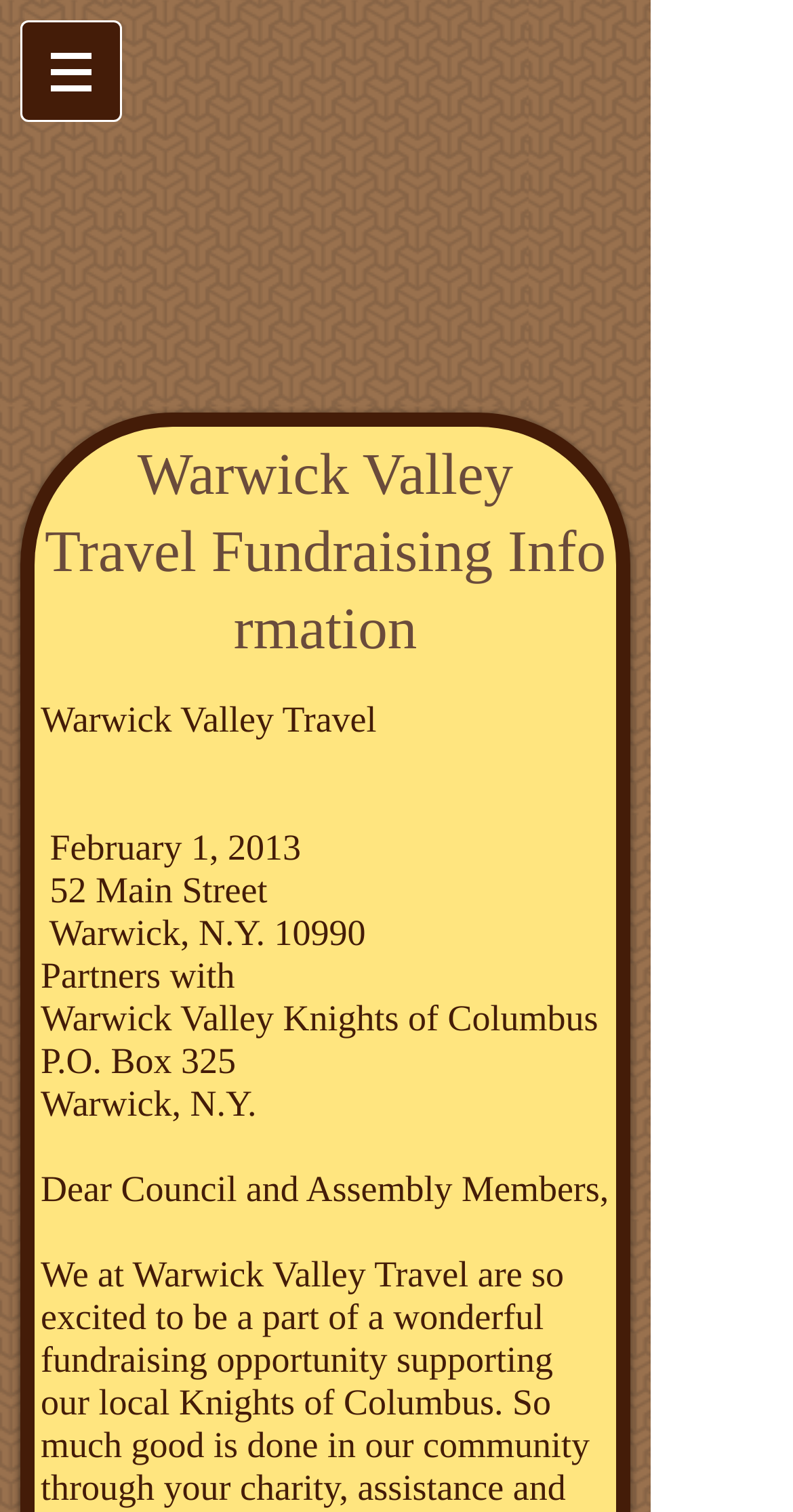Please find and generate the text of the main header of the webpage.

Warwick Valley Travel Fundraising Information